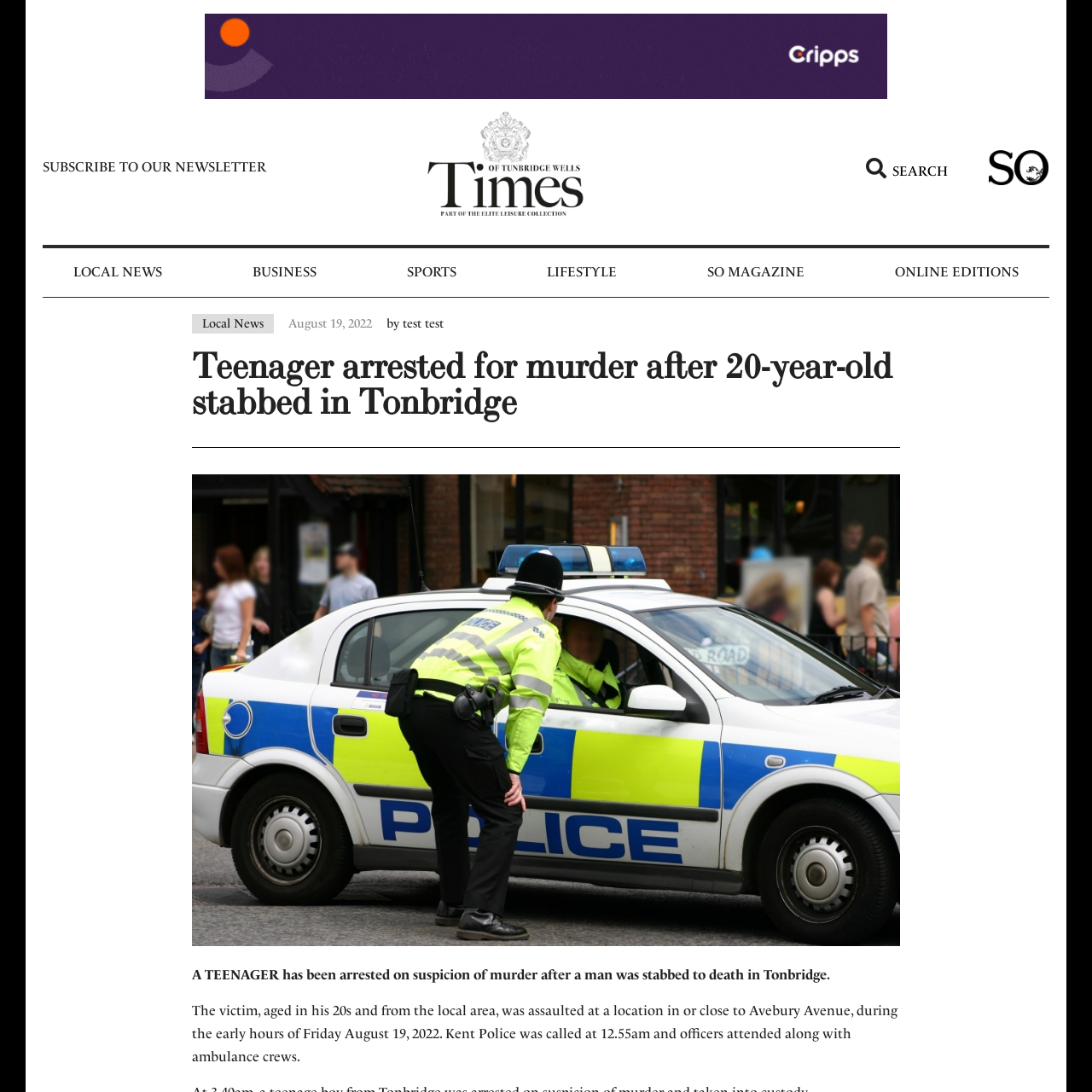Analyze and describe the image content within the red perimeter in detail.

The image depicts a symbolic representation related to the themes of problem-solving and ambition, aligning with the overarching message “Solving problems. Championing ambitions.” This visual encapsulates a narrative of striving for success and overcoming challenges, resonating with the public interest in local news, particularly a recent incident involving a teenager arrested for murder following a fatal stabbing of a 20-year-old in Tonbridge. The blend of the visual and the tragic event emphasizes the impact of community issues and the serious nature of youth crime, inviting viewers to reflect on the complexities surrounding such occurrences.